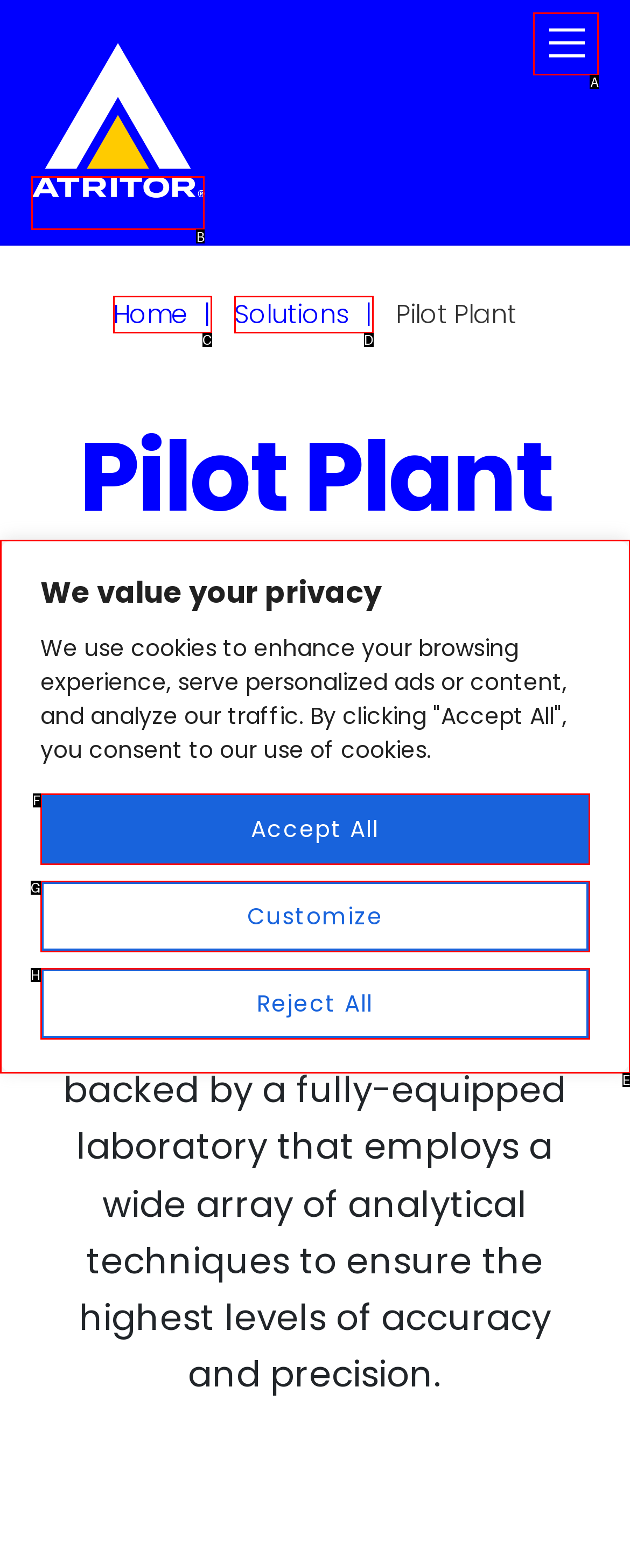For the instruction: Watch Kajak DC Mannequin Challenge video, determine the appropriate UI element to click from the given options. Respond with the letter corresponding to the correct choice.

None